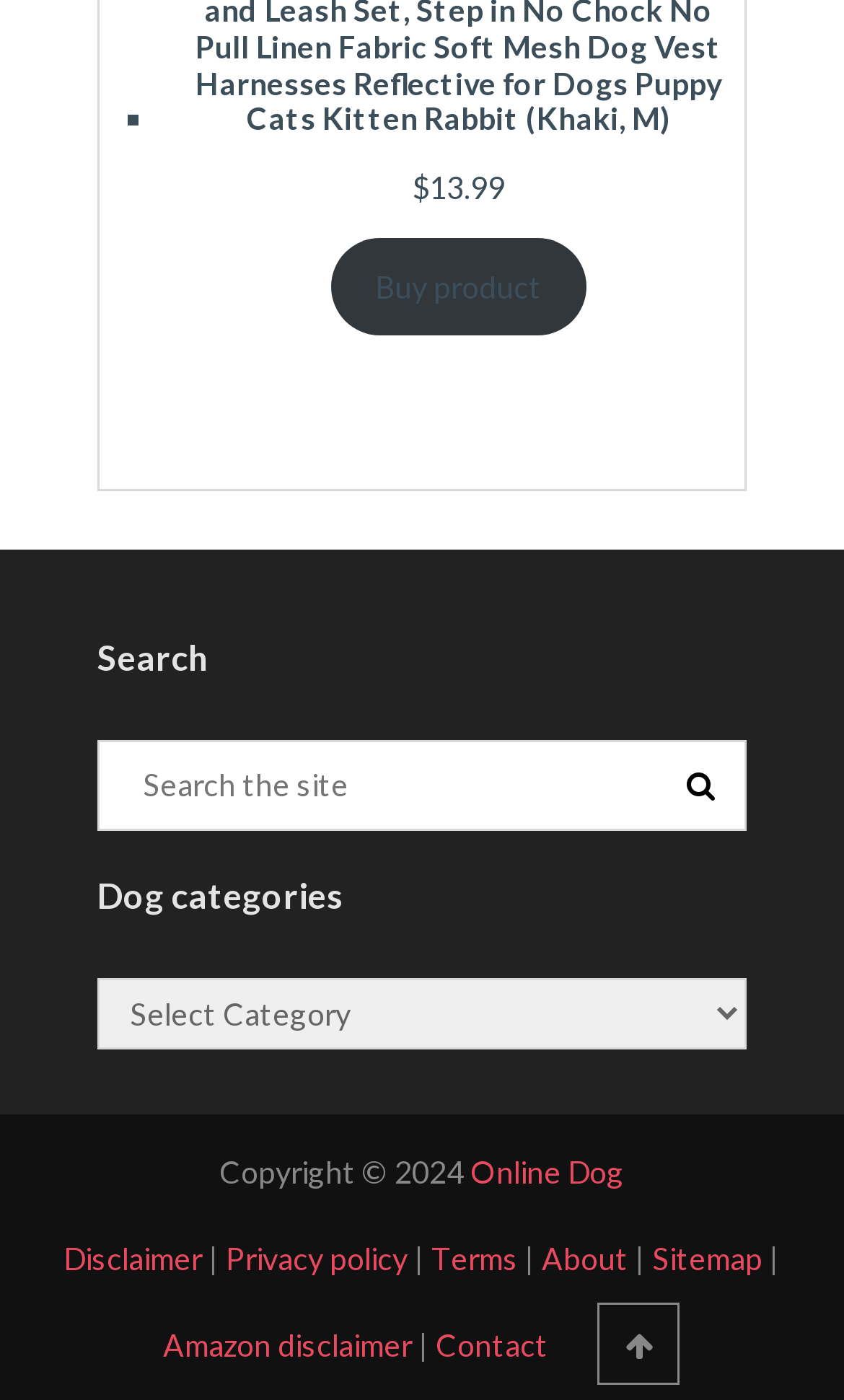Please indicate the bounding box coordinates of the element's region to be clicked to achieve the instruction: "go to page 1". Provide the coordinates as four float numbers between 0 and 1, i.e., [left, top, right, bottom].

None